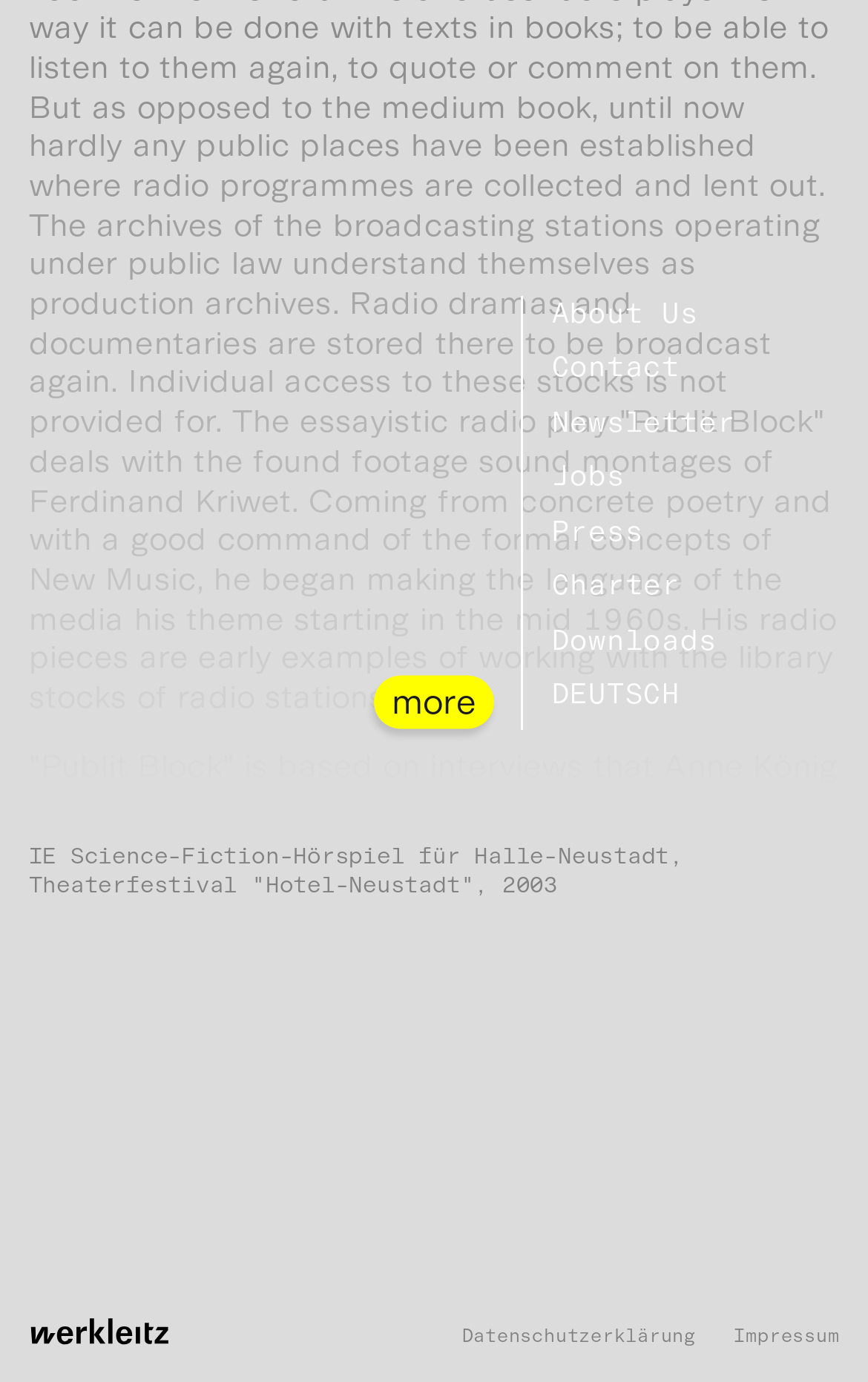Identify the bounding box coordinates of the section to be clicked to complete the task described by the following instruction: "Click on Charter". The coordinates should be four float numbers between 0 and 1, formatted as [left, top, right, bottom].

[0.636, 0.411, 0.784, 0.435]